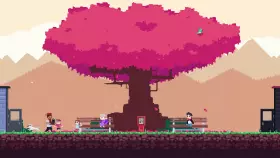Generate an elaborate caption for the given image.

The image depicts a vibrant scene from the game *What Lies in the Multiverse*, showcasing a pixel art style that is characteristic of the game. In the foreground, a large, lush pink tree stands prominently, creating a striking backdrop. The scene features several characters engaged in various activities: children are seen playing, while adults sit on benches, contributing to a lively and interactive environment. The landscape is enriched by gentle hills in the background, enhancing the game's atmospheric aesthetic. This captivating visual encapsulates the charming and whimsical essence of *What Lies in the Multiverse*, inviting players to explore its unique world.